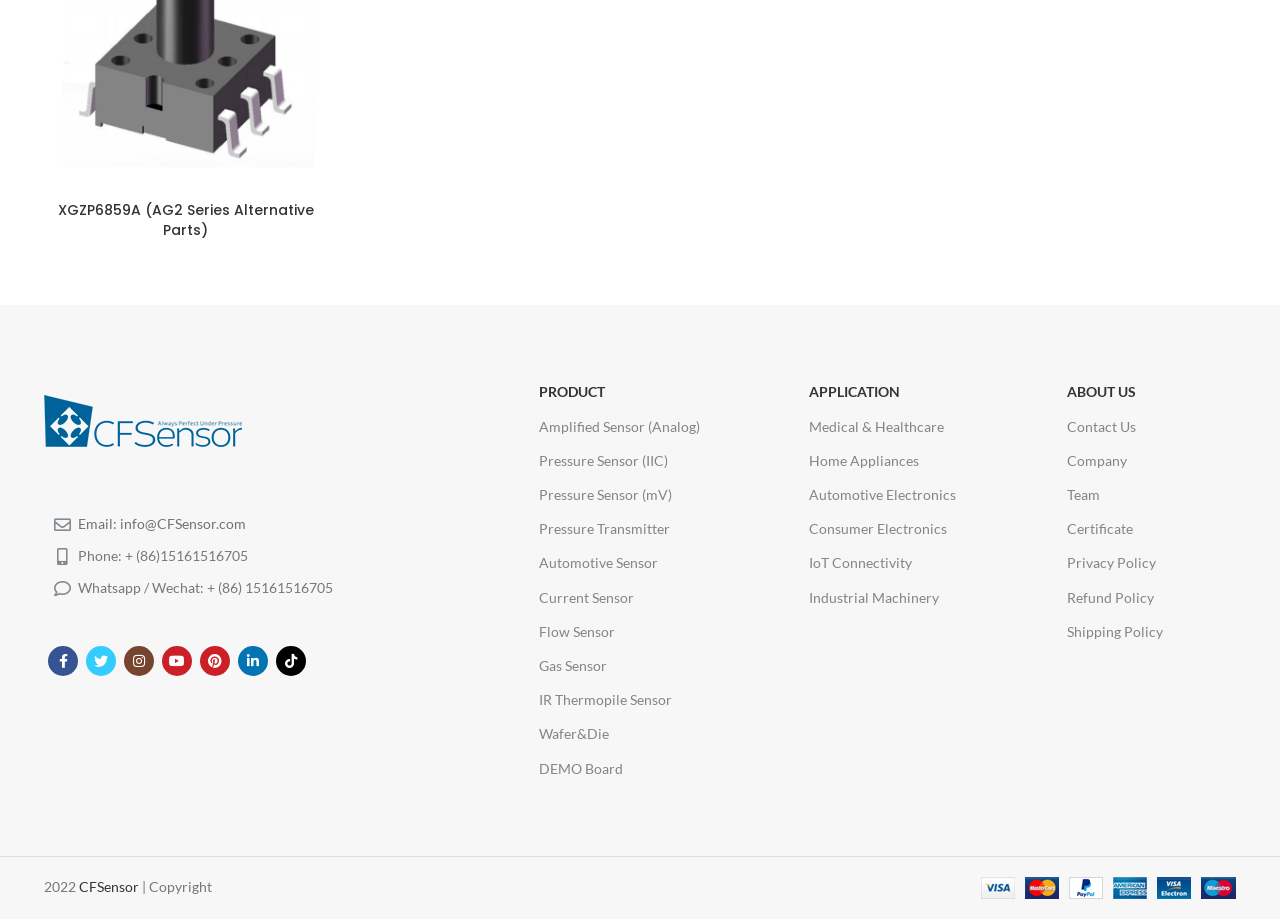Identify the bounding box coordinates necessary to click and complete the given instruction: "Send an email to info@CFSensor.com".

[0.061, 0.561, 0.193, 0.579]